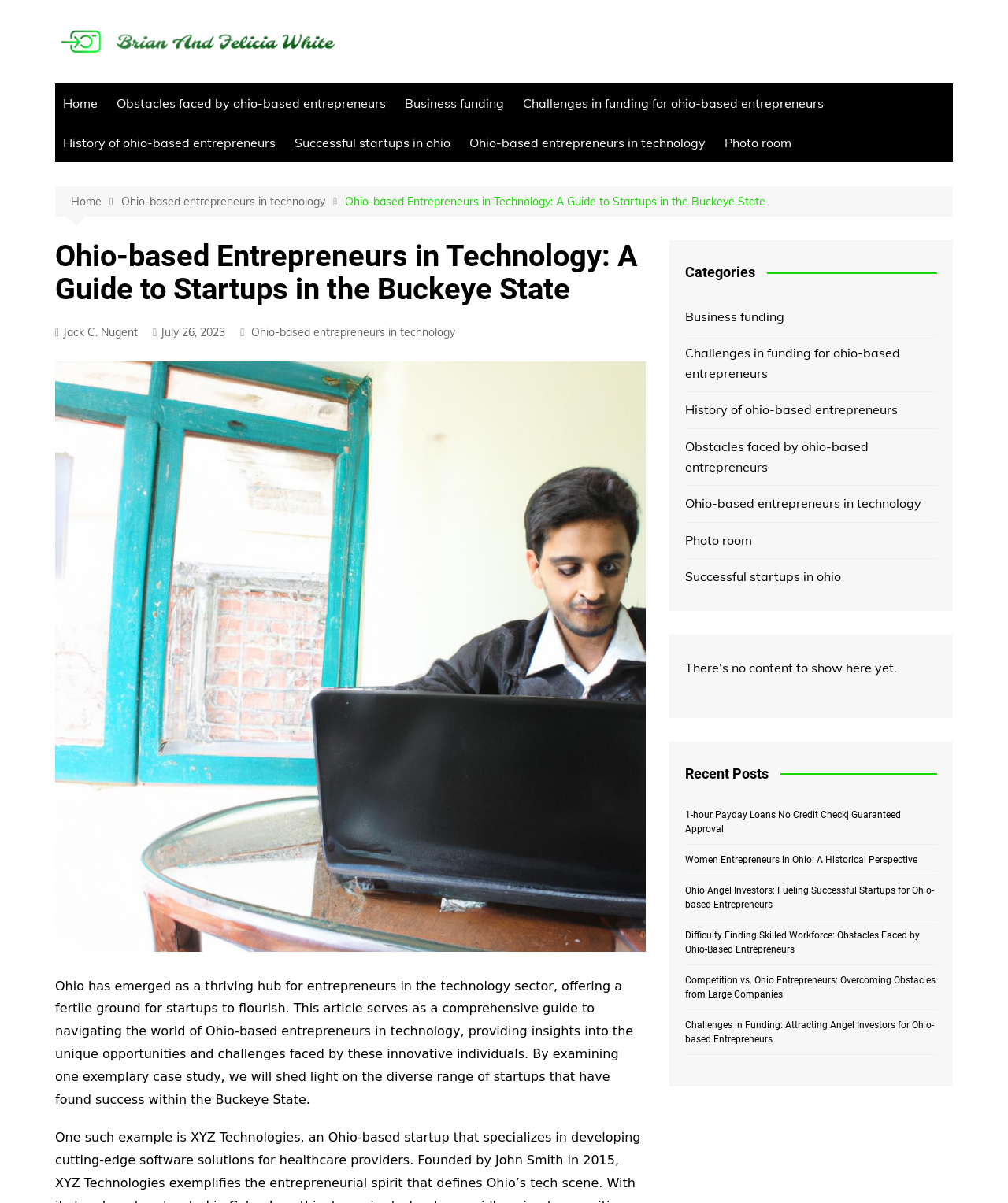Identify and provide the main heading of the webpage.

Ohio-based Entrepreneurs in Technology: A Guide to Startups in the Buckeye State